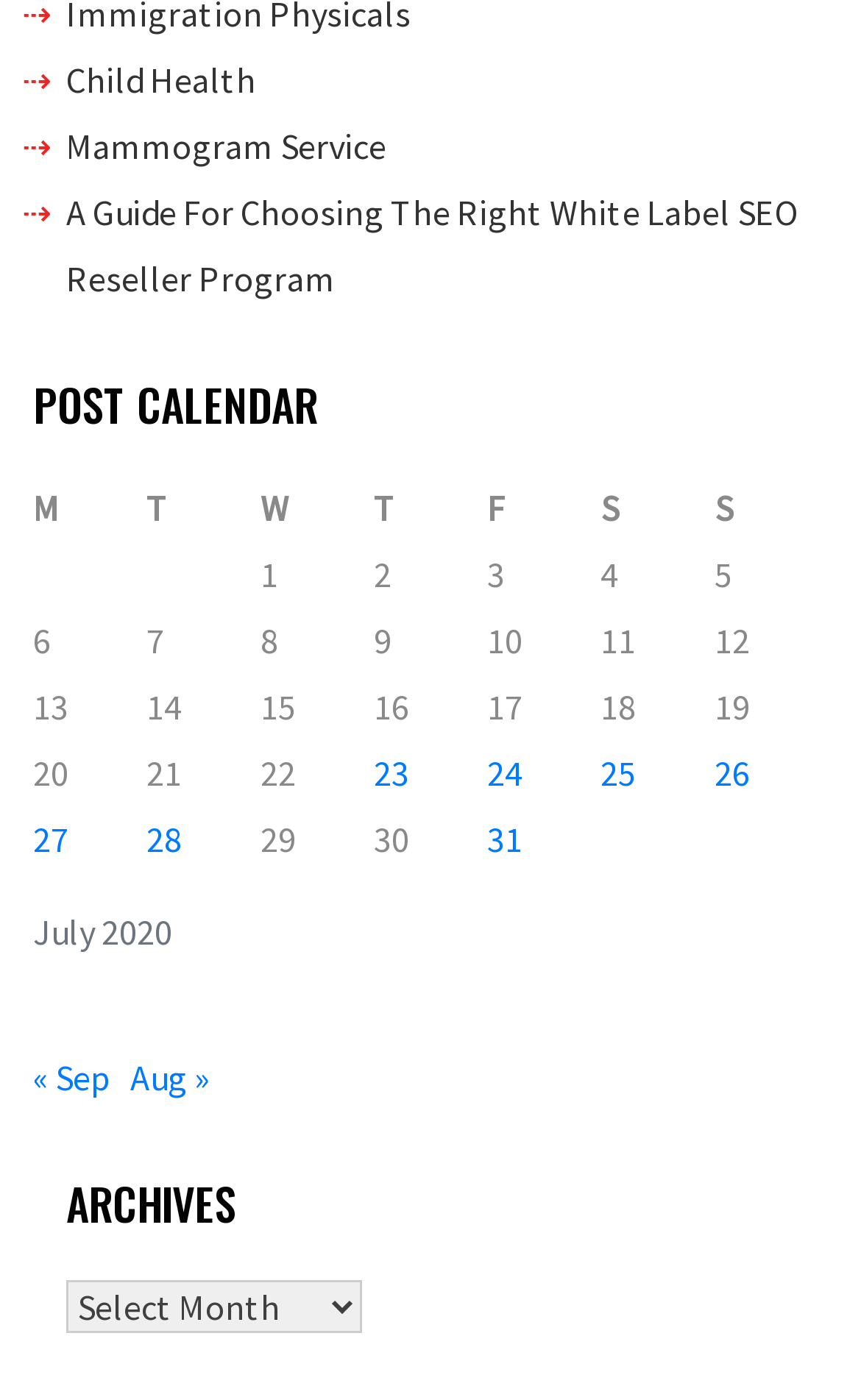Locate the bounding box coordinates of the area you need to click to fulfill this instruction: 'Click on 'Child Health''. The coordinates must be in the form of four float numbers ranging from 0 to 1: [left, top, right, bottom].

[0.077, 0.041, 0.297, 0.073]